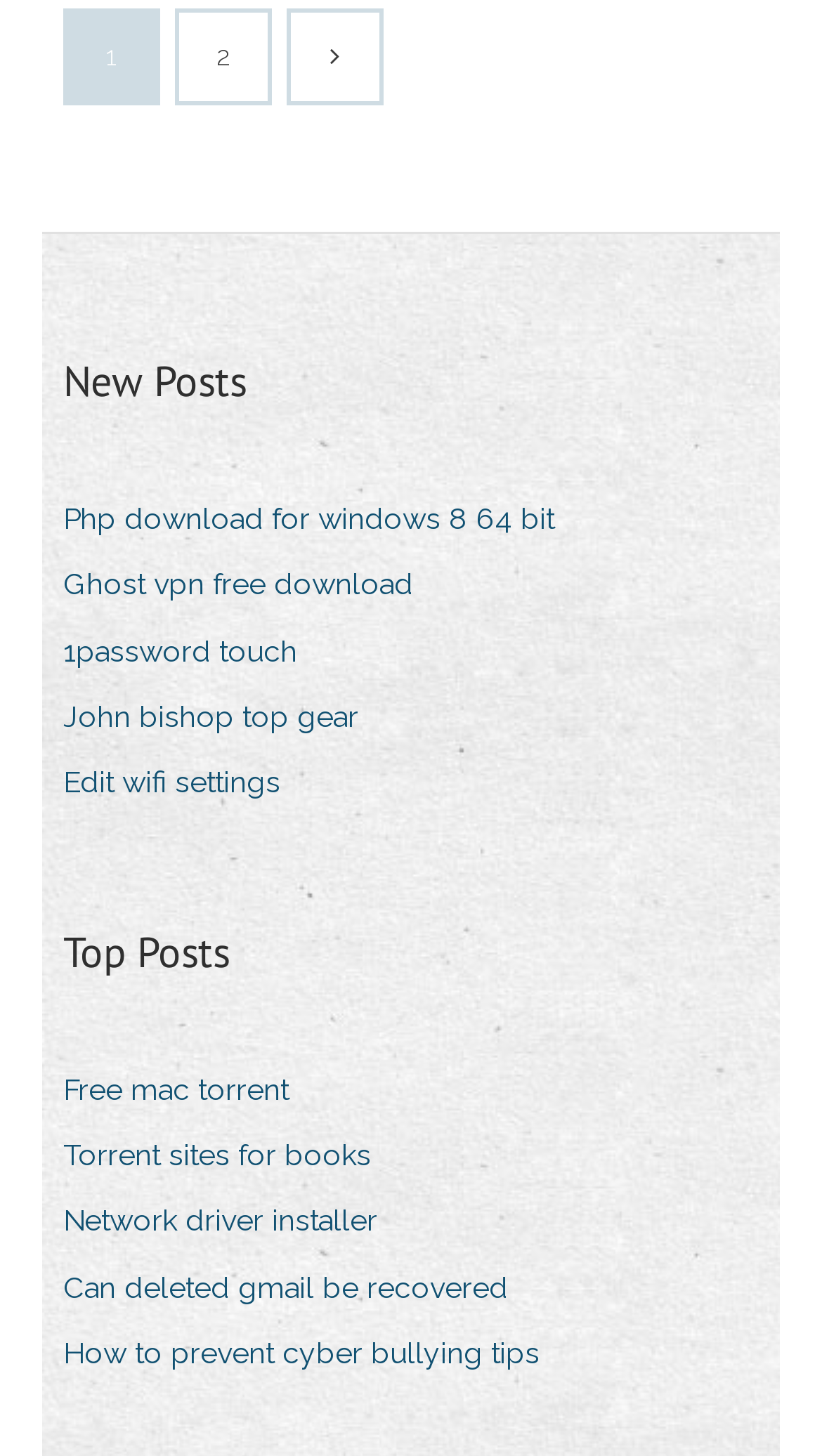Give a short answer using one word or phrase for the question:
How many sections are there on this webpage?

2